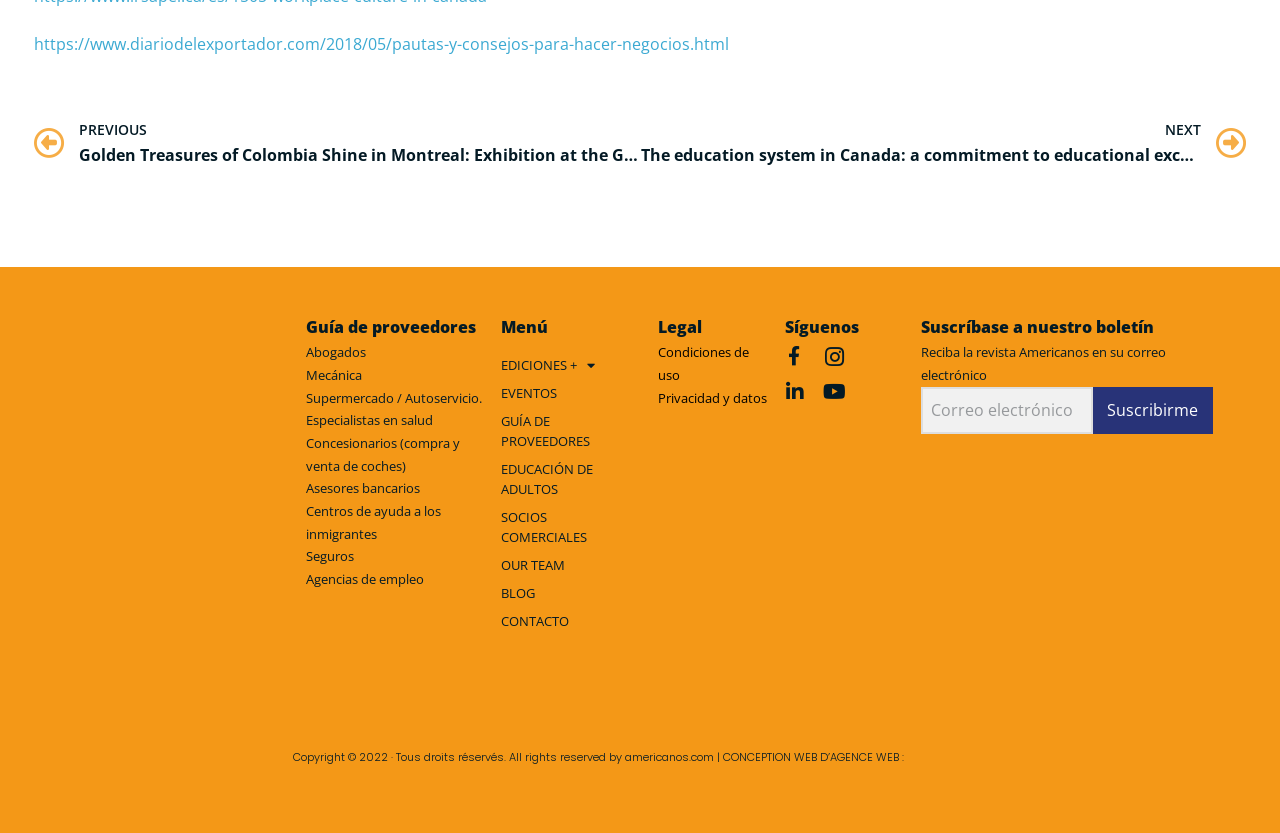Provide the bounding box coordinates, formatted as (top-left x, top-left y, bottom-right x, bottom-right y), with all values being floating point numbers between 0 and 1. Identify the bounding box of the UI element that matches the description: Learning from Nahko Bear

None